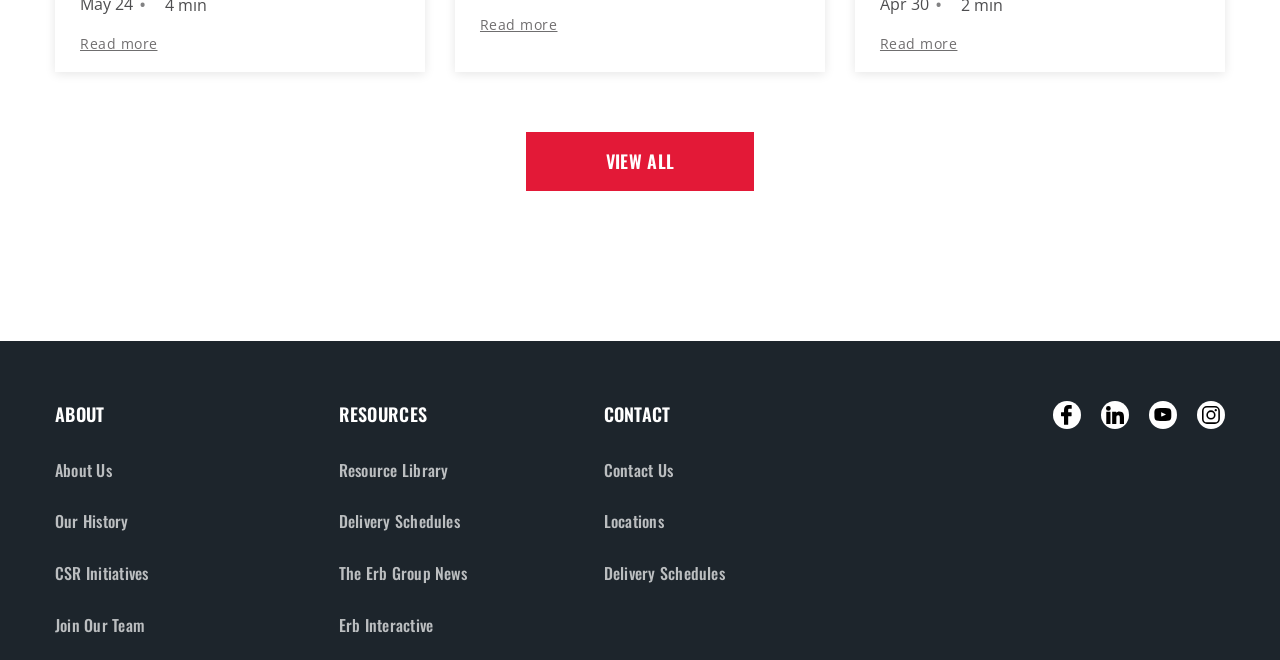Find and specify the bounding box coordinates that correspond to the clickable region for the instruction: "Follow the Erb Group on Facebook".

[0.823, 0.607, 0.845, 0.65]